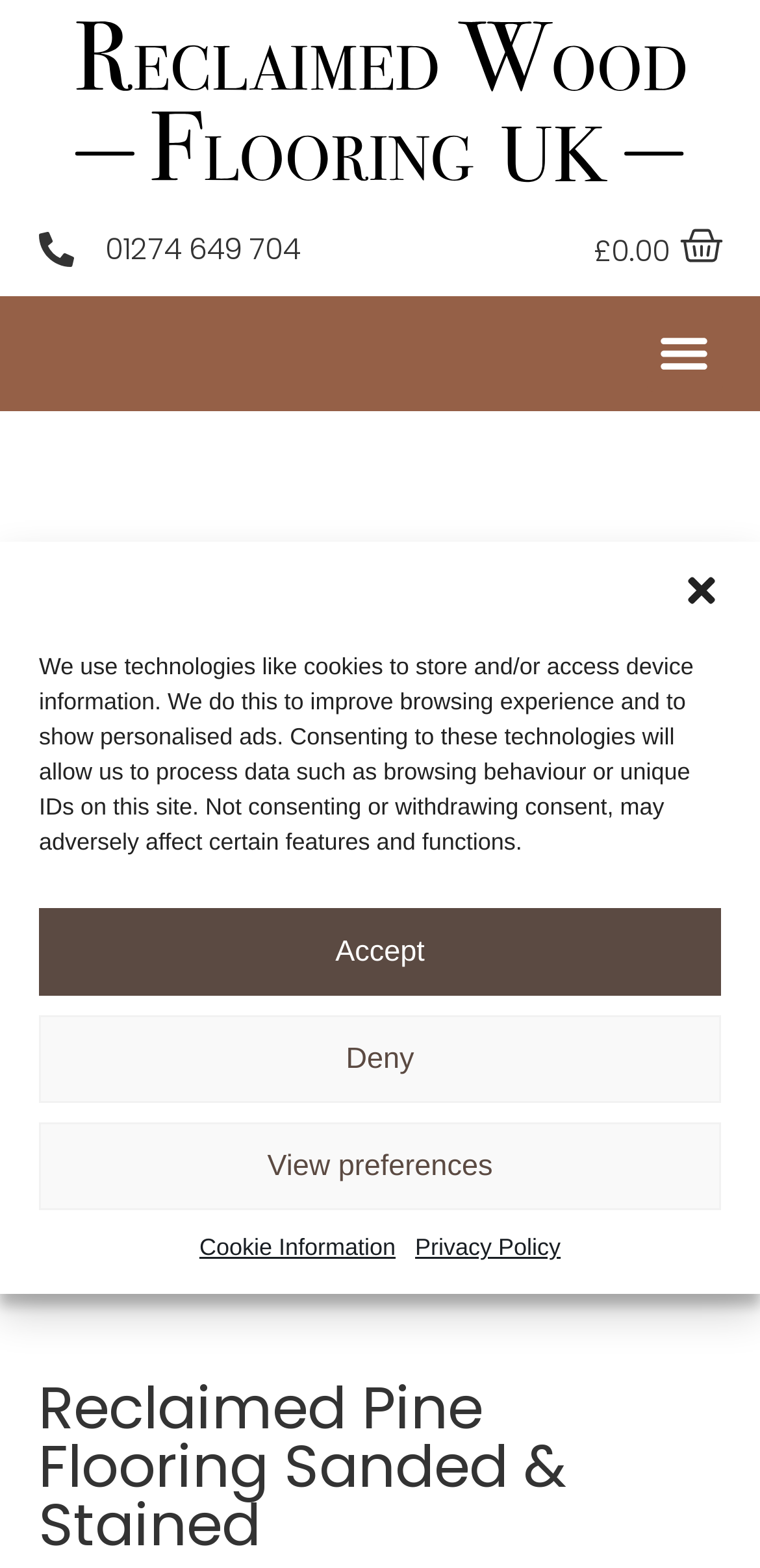Based on the image, please respond to the question with as much detail as possible:
How many images are on the webpage?

I counted the number of image elements on the webpage, which are the logo, the basket icon, and four images of reclaimed pine flooring with different styles. There are six image elements in total.